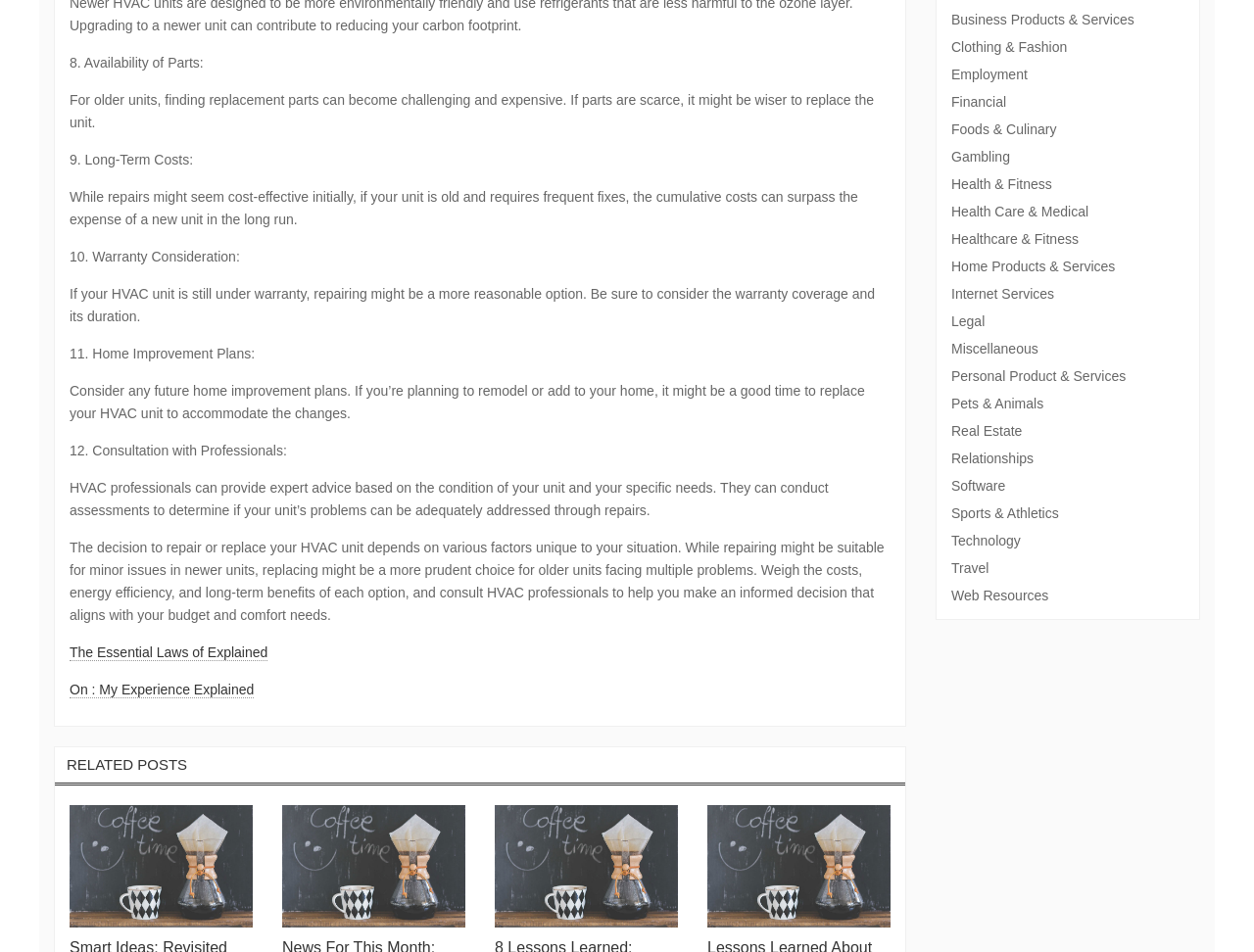Show the bounding box coordinates of the region that should be clicked to follow the instruction: "Check total visits."

None